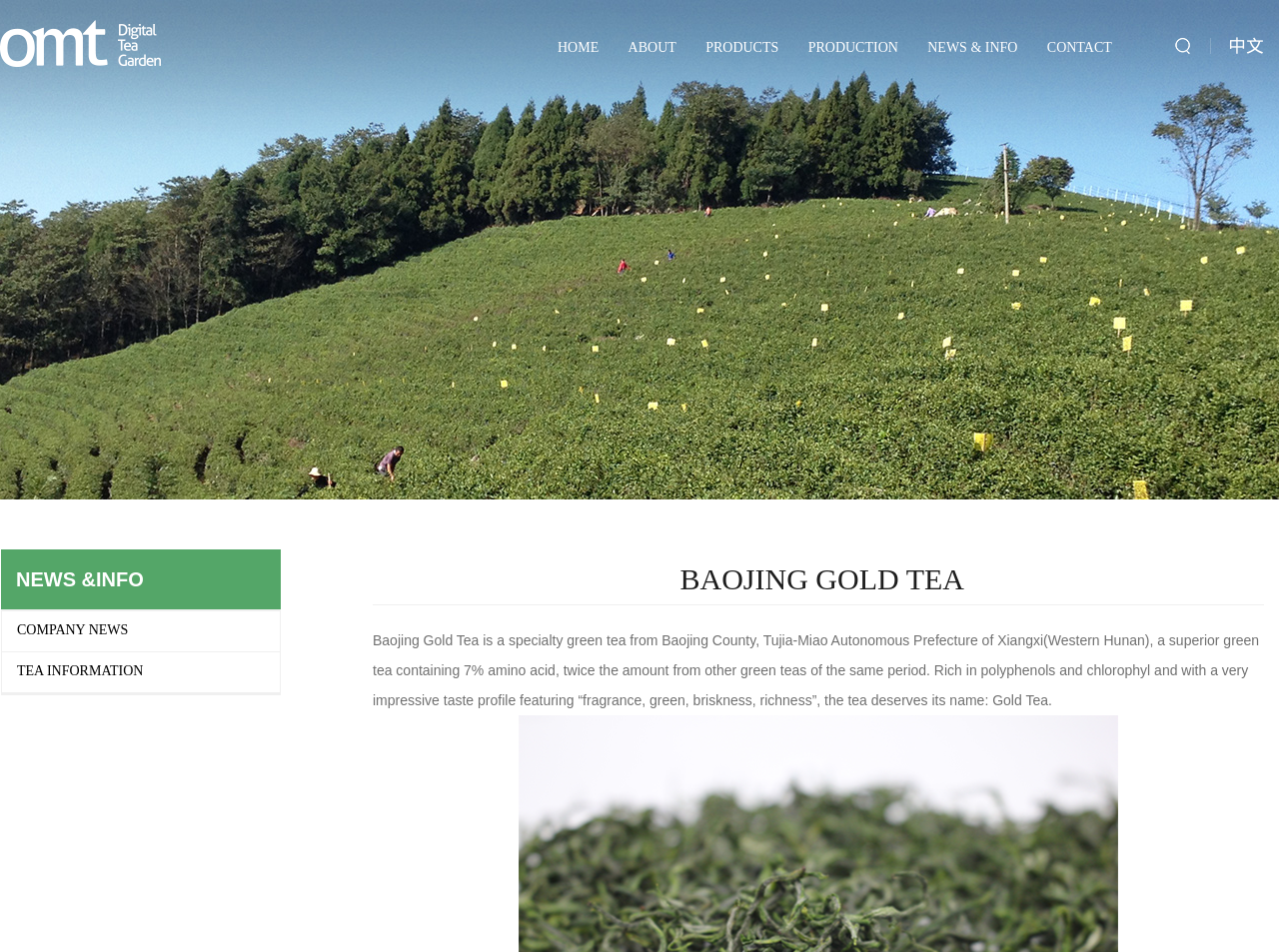Please specify the bounding box coordinates of the area that should be clicked to accomplish the following instruction: "Click on 'Join the Anthill Team Buying Club'". The coordinates should consist of four float numbers between 0 and 1, i.e., [left, top, right, bottom].

None